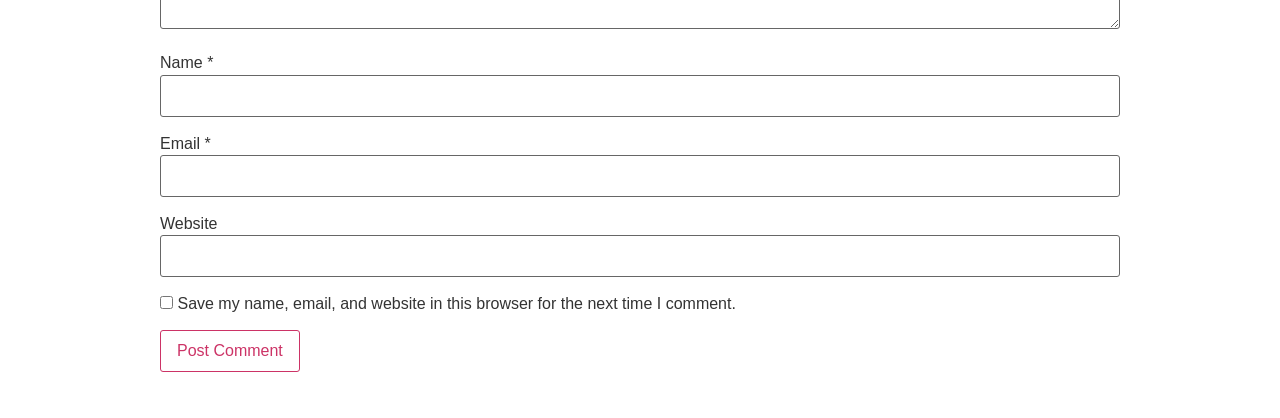Please specify the bounding box coordinates in the format (top-left x, top-left y, bottom-right x, bottom-right y), with values ranging from 0 to 1. Identify the bounding box for the UI component described as follows: parent_node: Name * name="author"

[0.125, 0.178, 0.875, 0.279]